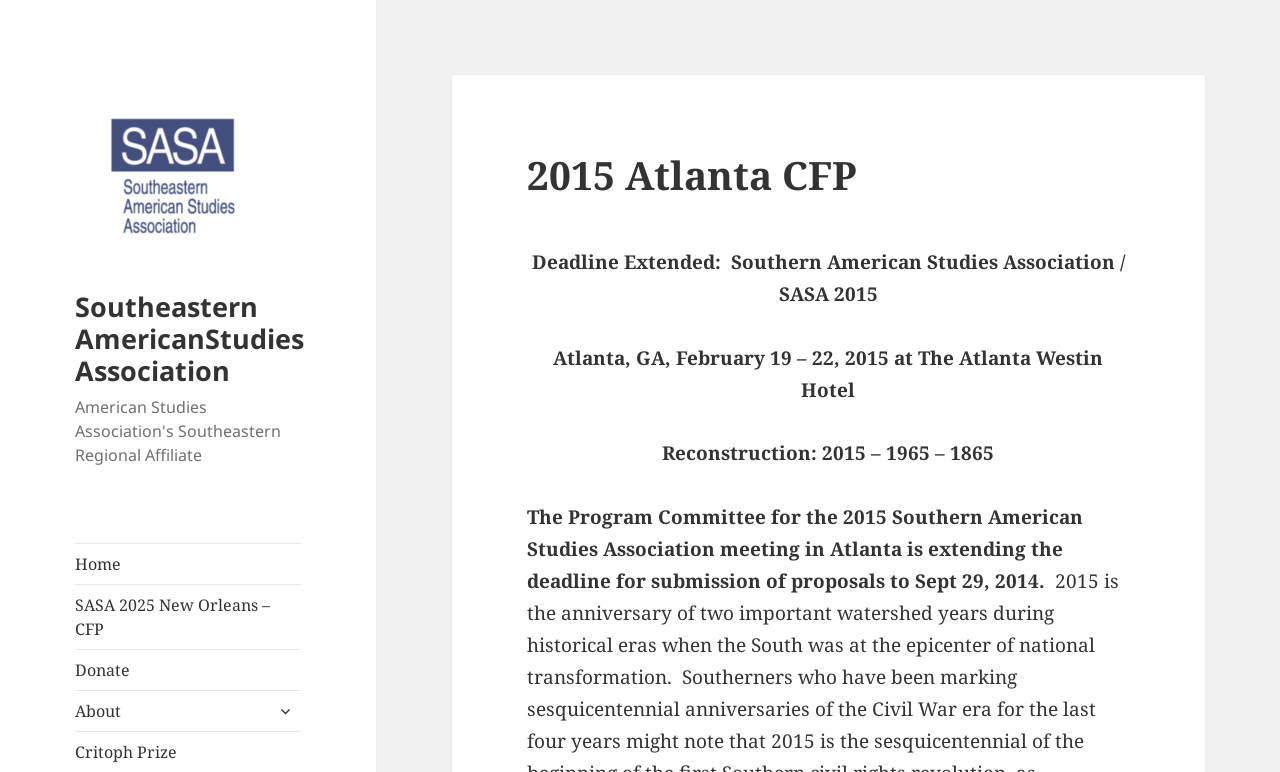Identify the bounding box coordinates of the specific part of the webpage to click to complete this instruction: "Search the website".

None